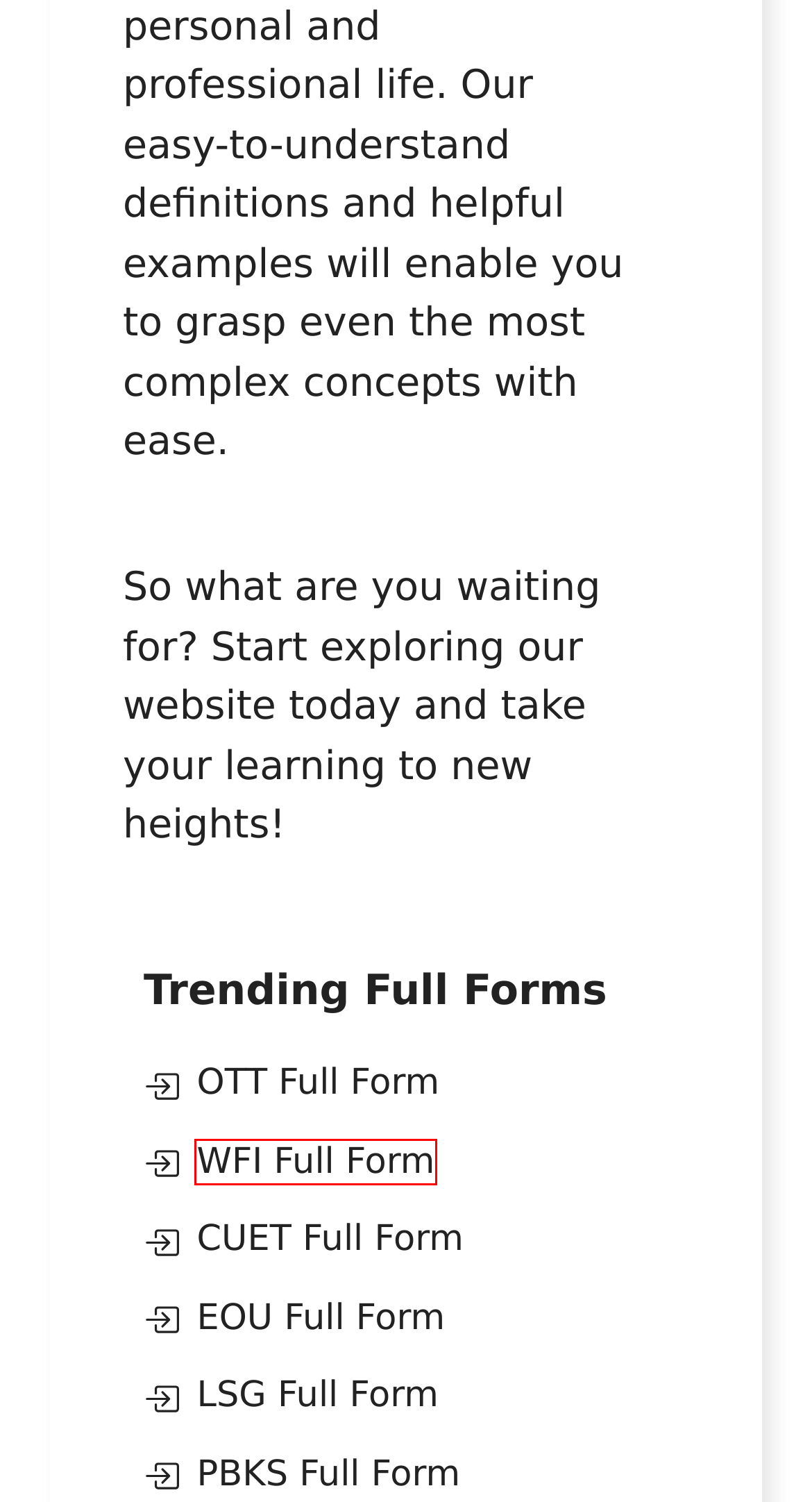You have a screenshot of a webpage with a red bounding box around a UI element. Determine which webpage description best matches the new webpage that results from clicking the element in the bounding box. Here are the candidates:
A. What Is The Full Form & Meaning Of PBKS in IPL?
B. Disclaimer
C. संपर्क करें - Full Form List Blog
D. What Is The Full Form & Meaning Of CUET Exam?
E. What Is The Full Form & Meaning Of LSG in IPL?
F. OTT Full Form and Meaning | All Details About OTT
G. What Is The Full Form & Meaning Of EOU?
H. What Is The Full Form & Meaning Of WFI in Sports

H